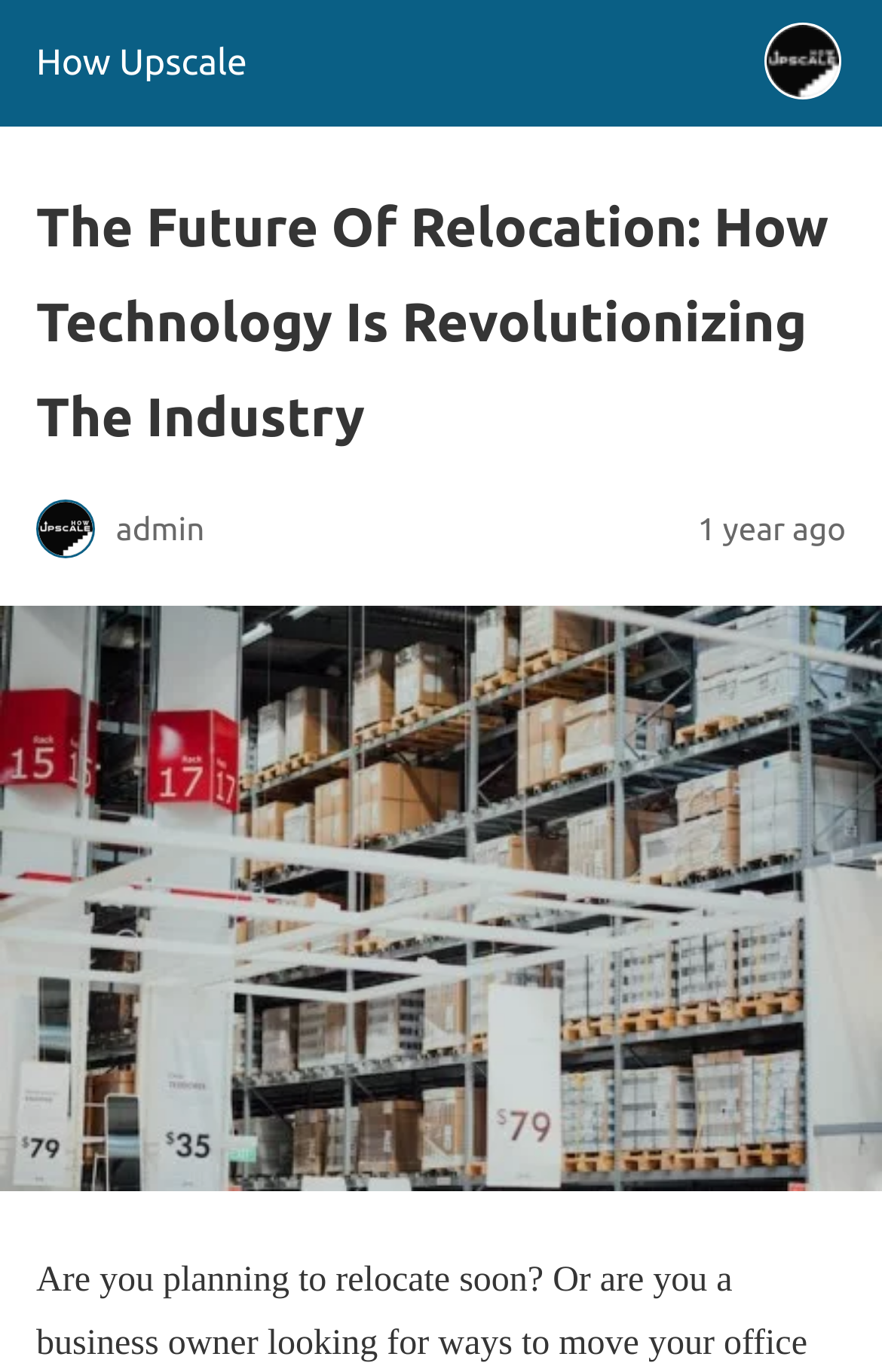What is the format of the blog post?
Based on the visual, give a brief answer using one word or a short phrase.

Article